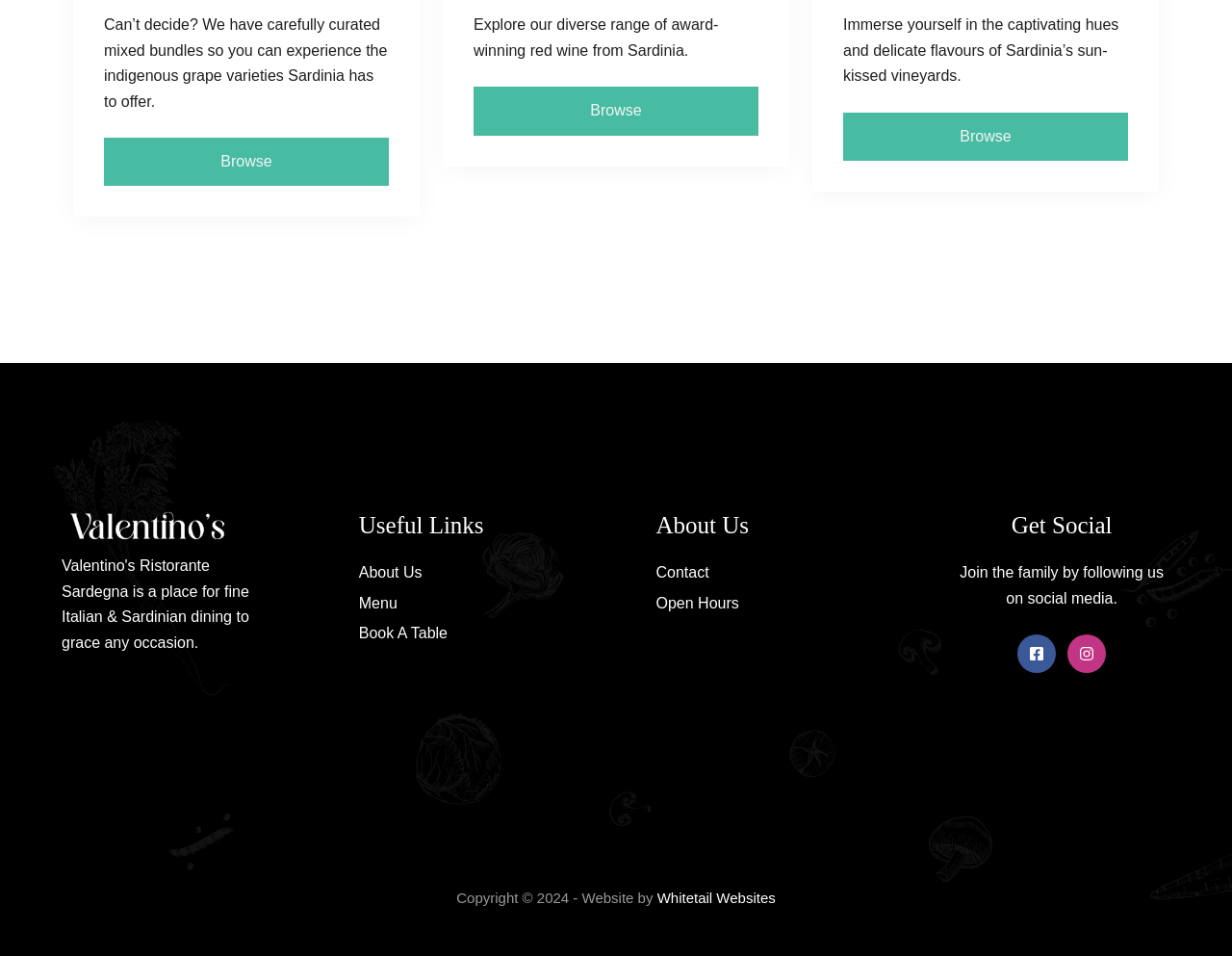Determine the bounding box coordinates of the UI element that matches the following description: "subliminals". The coordinates should be four float numbers between 0 and 1 in the format [left, top, right, bottom].

None